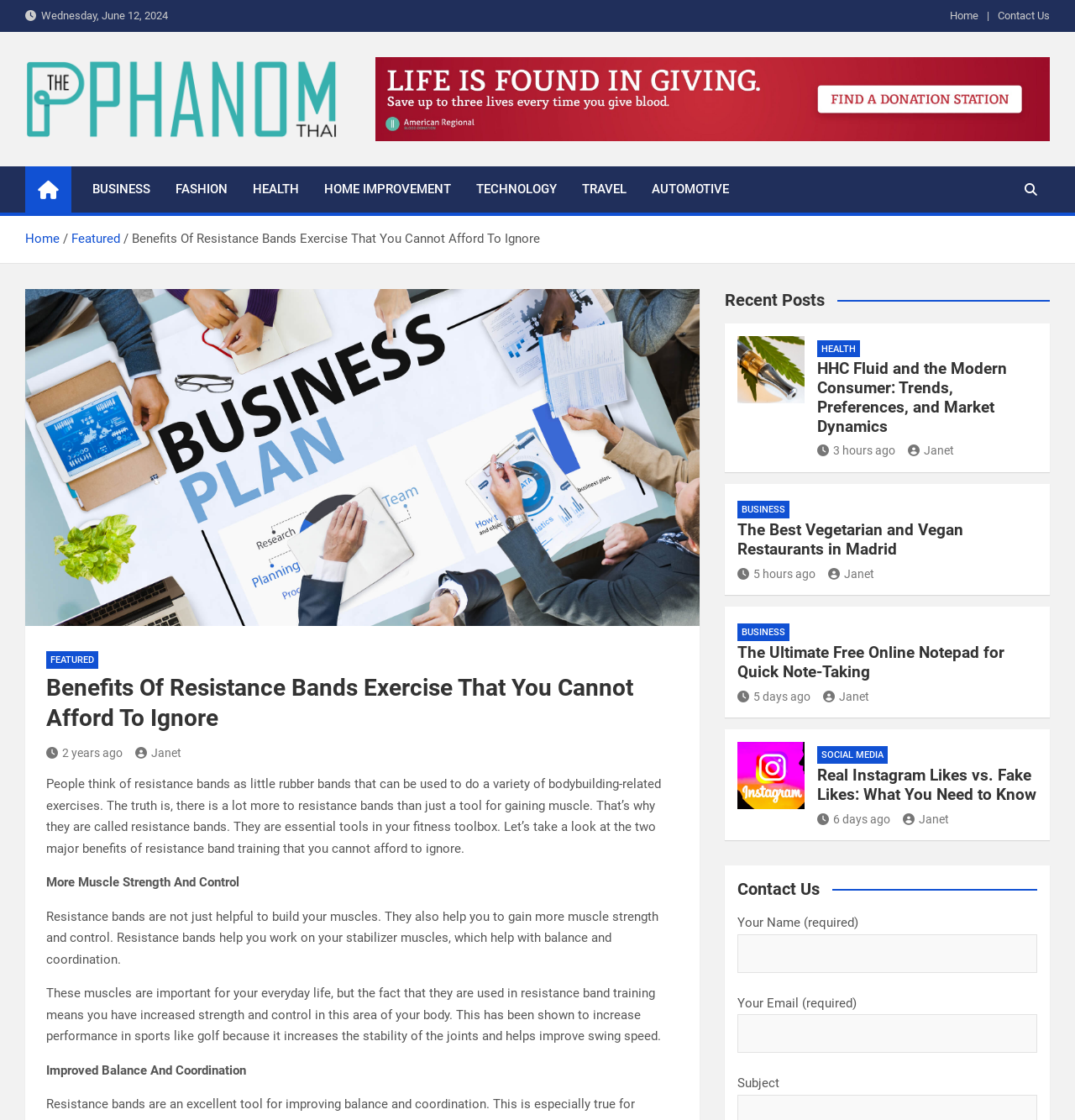Provide a brief response in the form of a single word or phrase:
What is the purpose of resistance bands?

To gain muscle strength and control